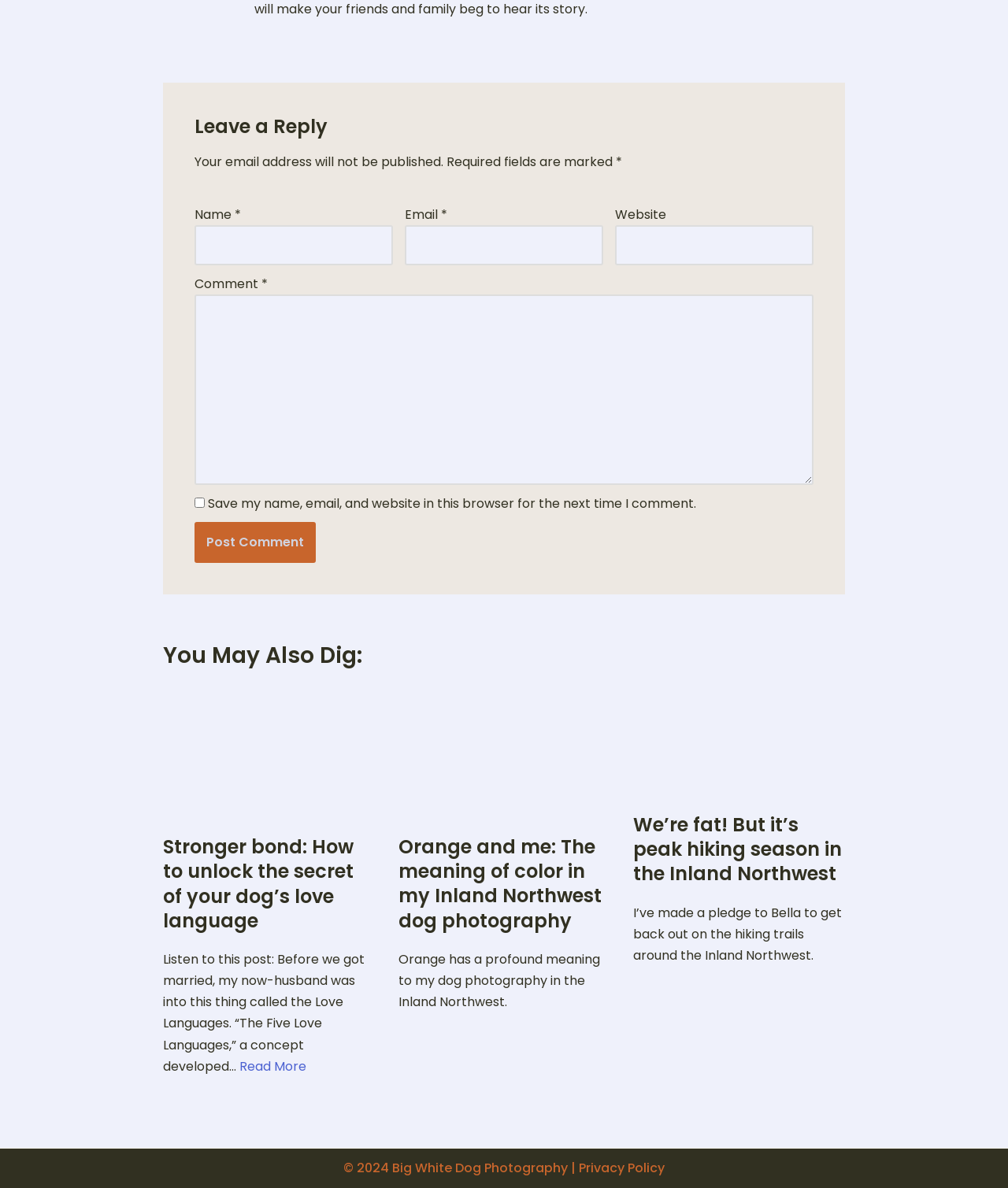For the given element description parent_node: Email * aria-describedby="email-notes" name="email", determine the bounding box coordinates of the UI element. The coordinates should follow the format (top-left x, top-left y, bottom-right x, bottom-right y) and be within the range of 0 to 1.

[0.402, 0.189, 0.598, 0.223]